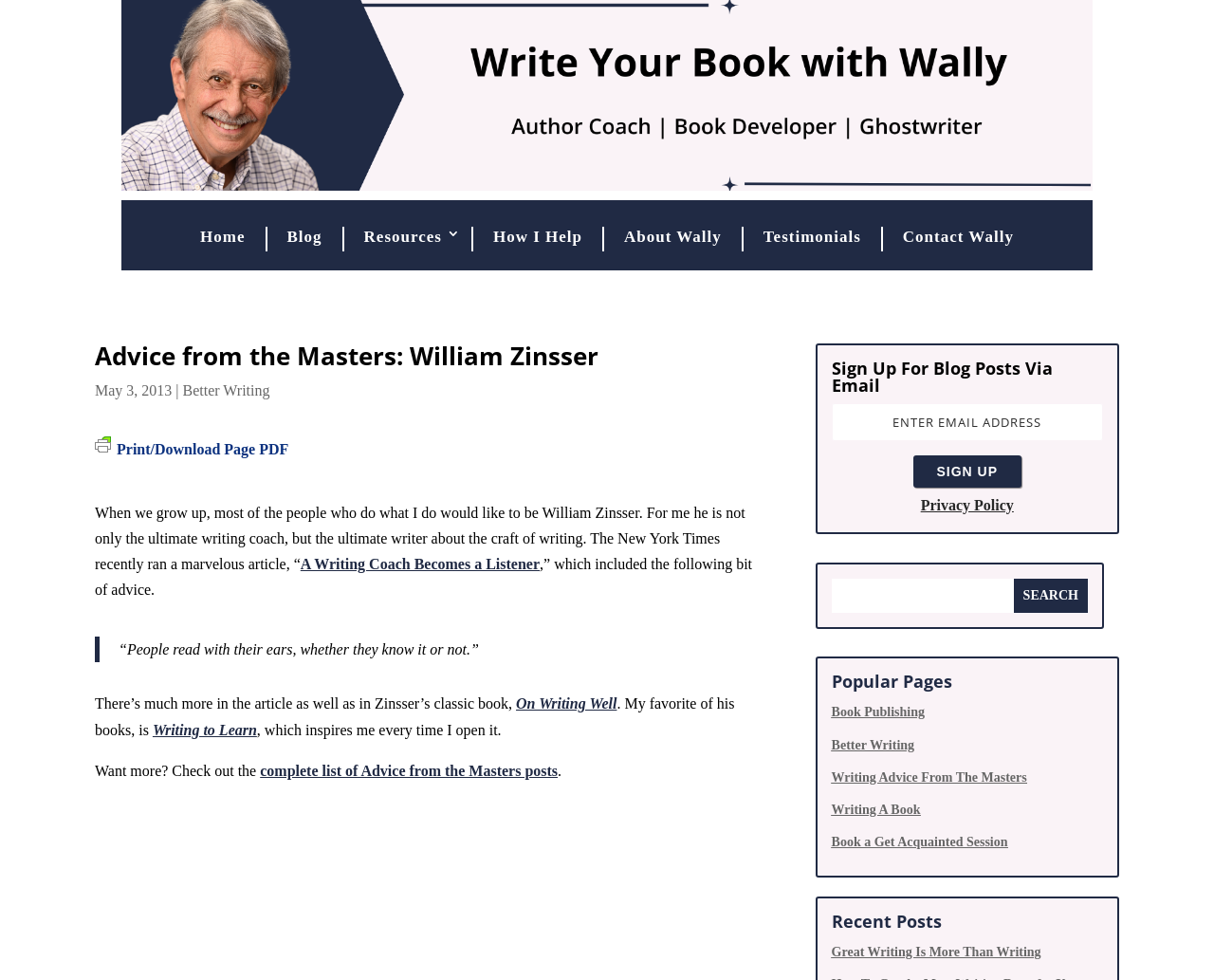Please mark the bounding box coordinates of the area that should be clicked to carry out the instruction: "Download the page as PDF".

[0.078, 0.445, 0.238, 0.471]